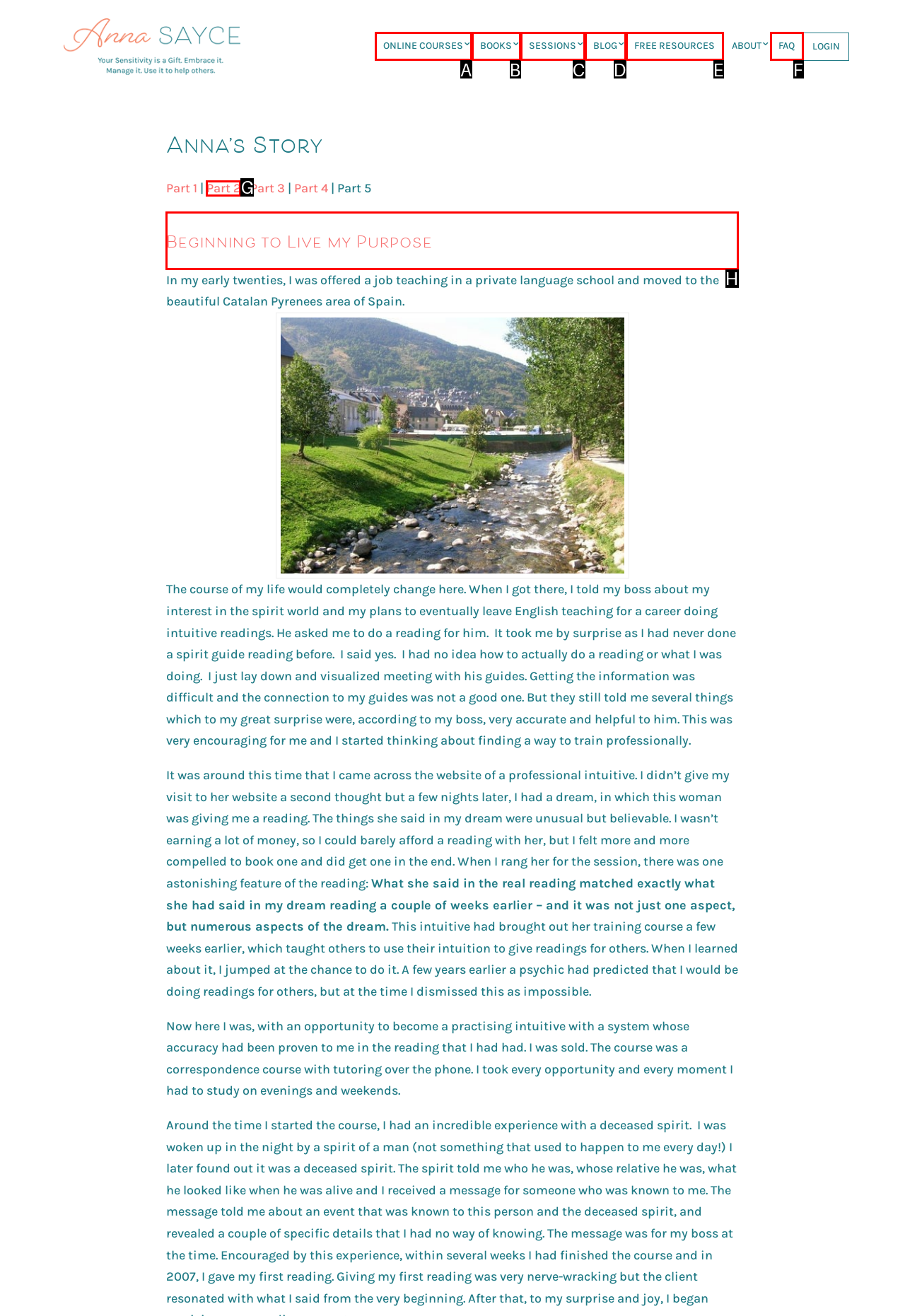Which lettered option should I select to achieve the task: Read 'Beginning to Live my Purpose' according to the highlighted elements in the screenshot?

H